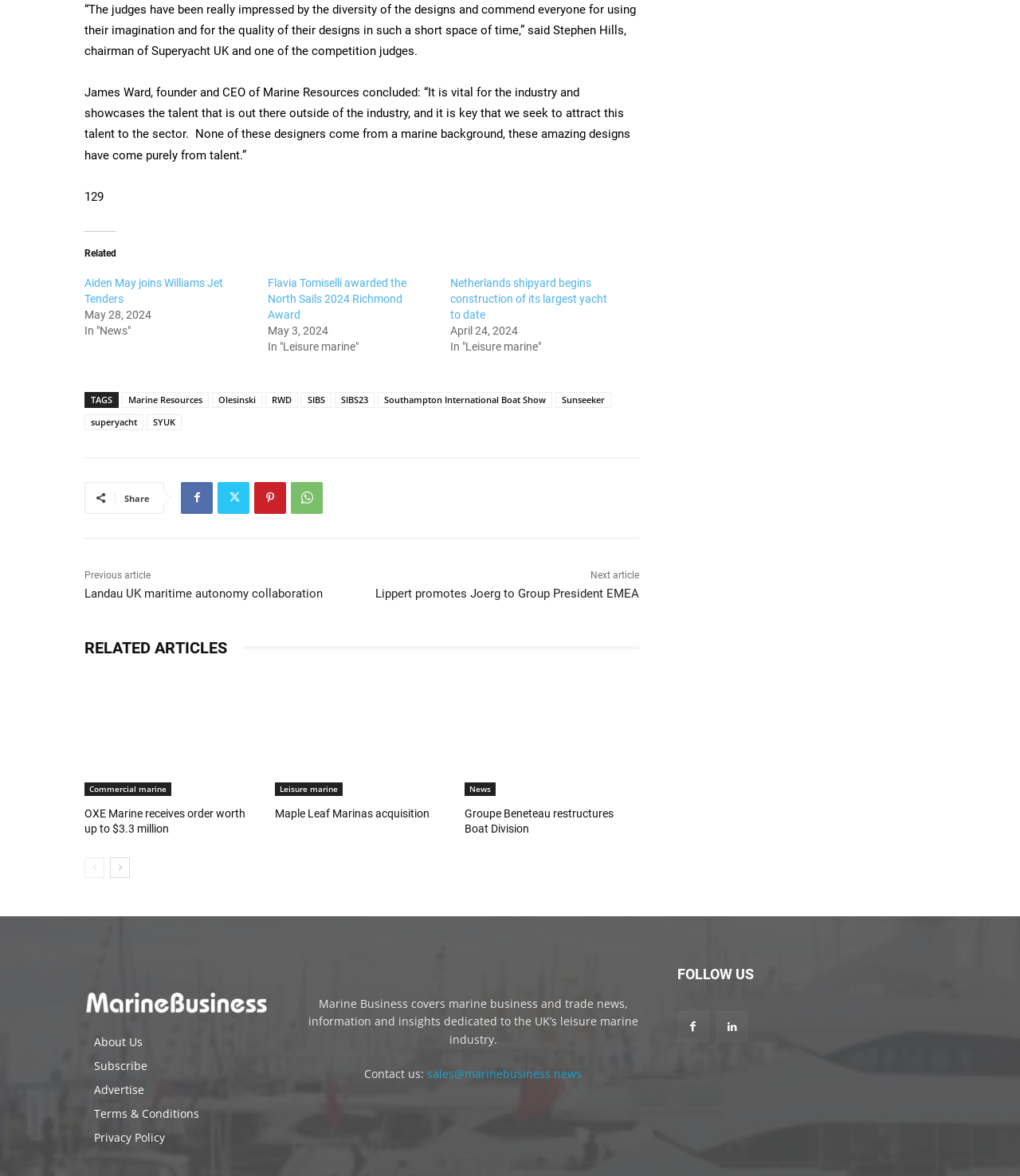How can users share the article?
Kindly give a detailed and elaborate answer to the question.

Users can share the article through social media platforms, as indicated by the links with icons such as '', '', and '', which are commonly used to represent social media platforms.